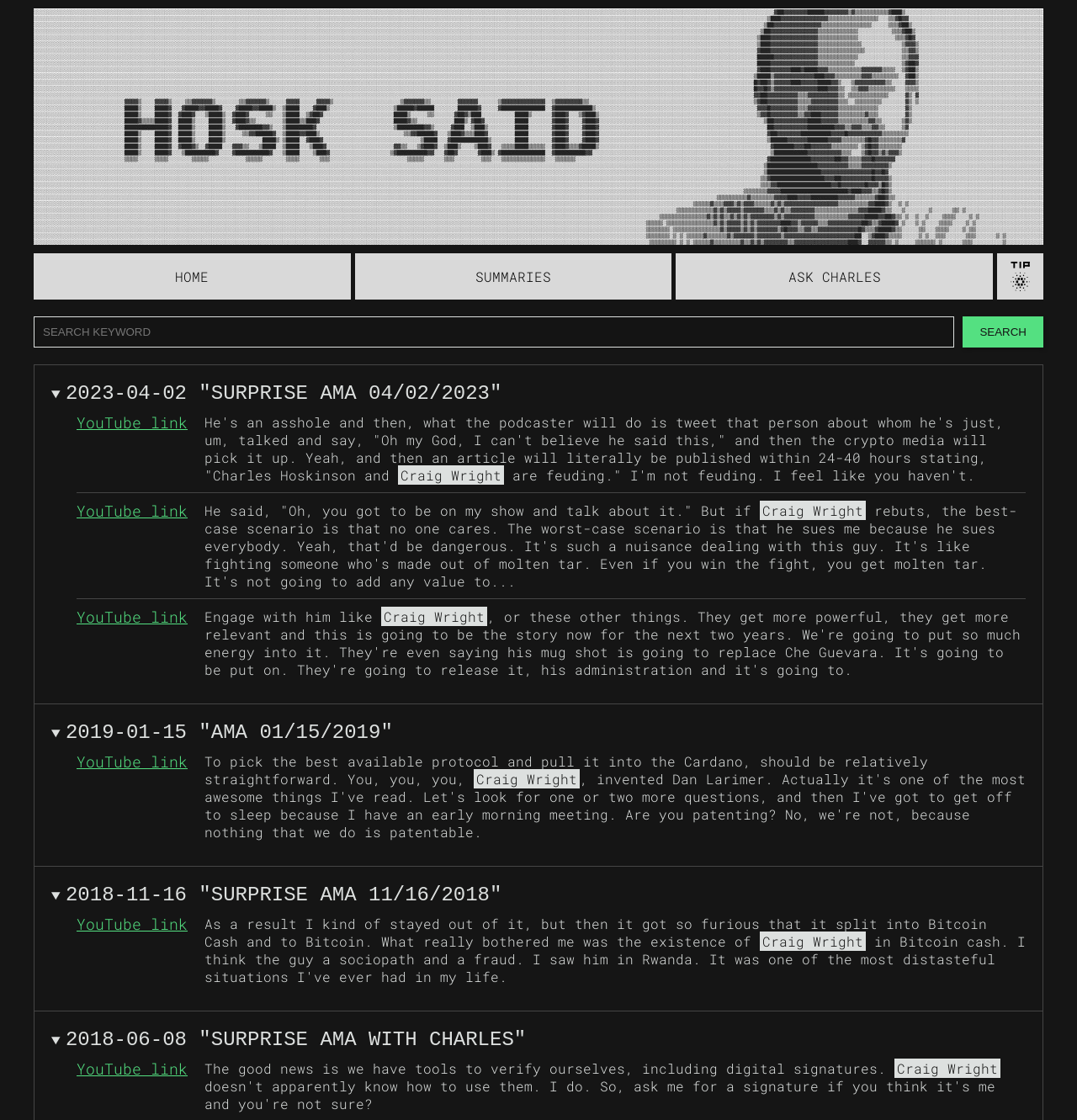Please identify the bounding box coordinates of the element I should click to complete this instruction: 'Click the SUMMARIES link'. The coordinates should be given as four float numbers between 0 and 1, like this: [left, top, right, bottom].

[0.329, 0.226, 0.624, 0.267]